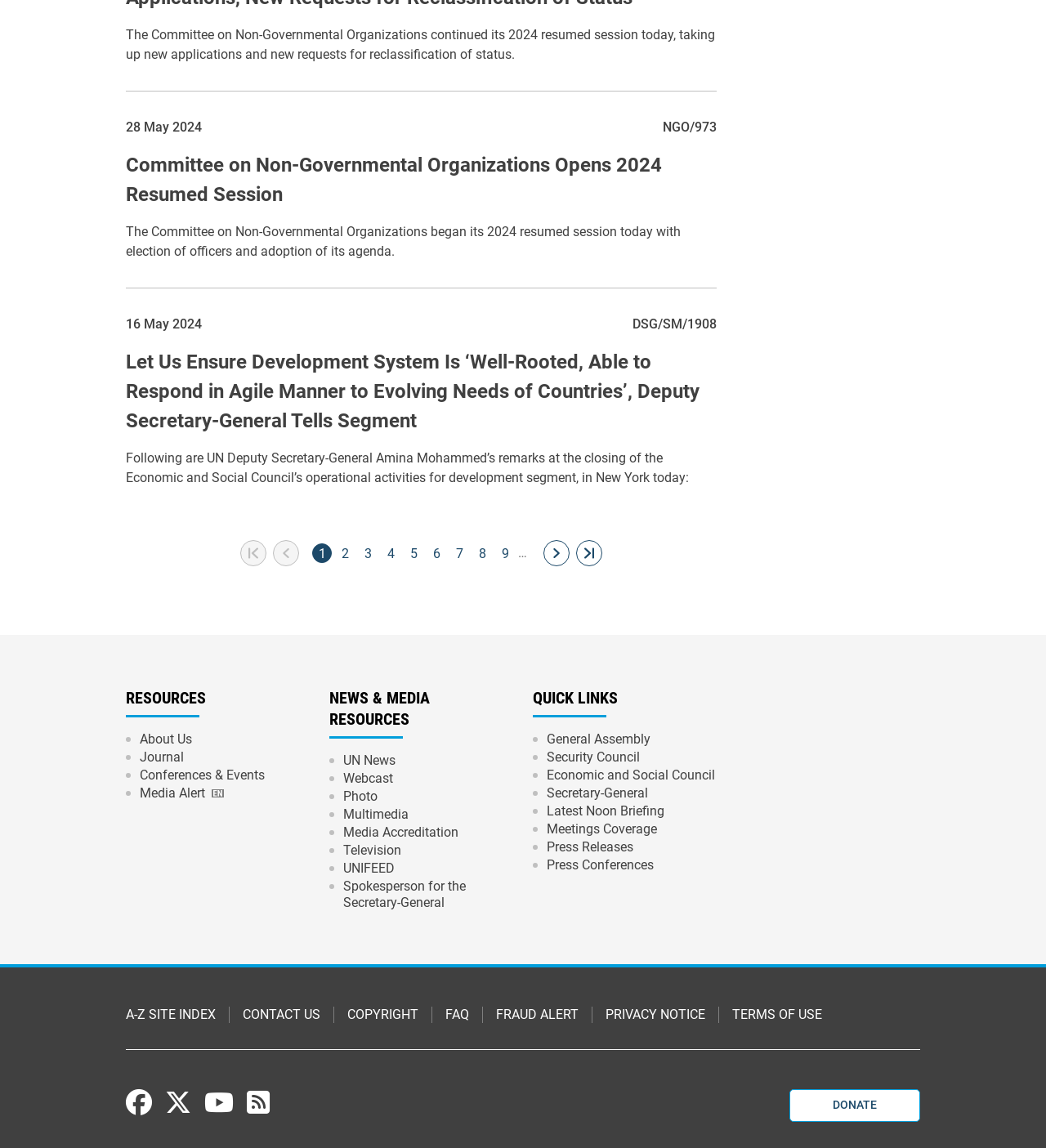What is the last link in the QUICK LINKS section?
Answer briefly with a single word or phrase based on the image.

Press Conferences